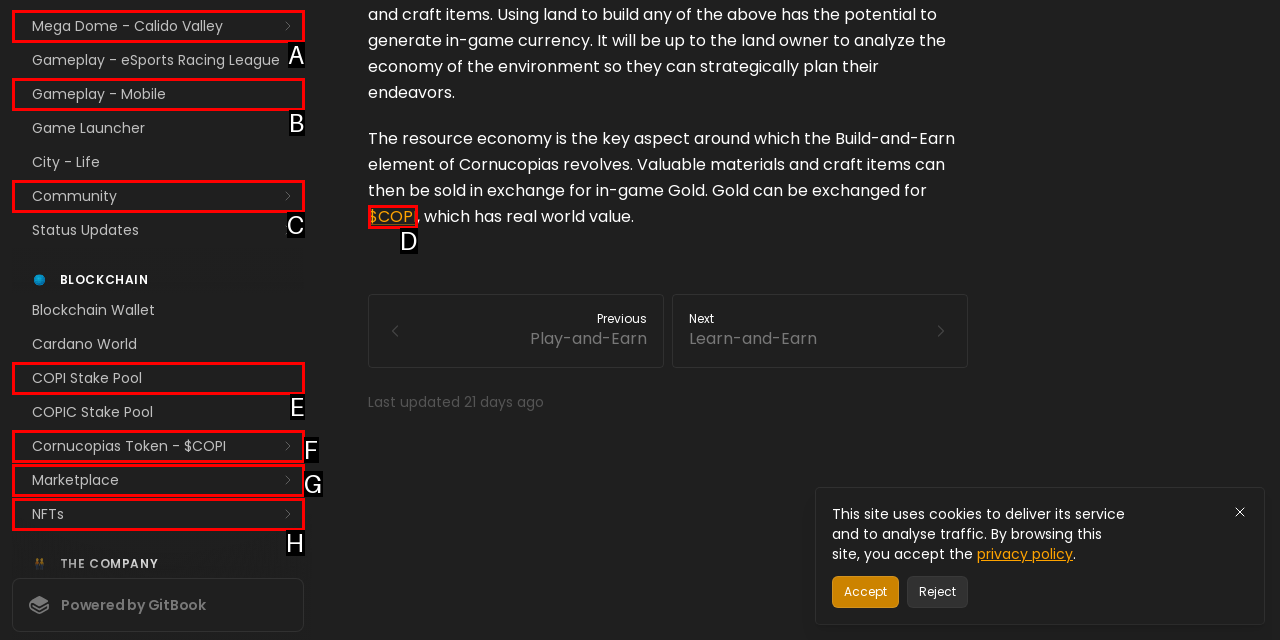Tell me which one HTML element best matches the description: Cornucopias Token - $COPI
Answer with the option's letter from the given choices directly.

F